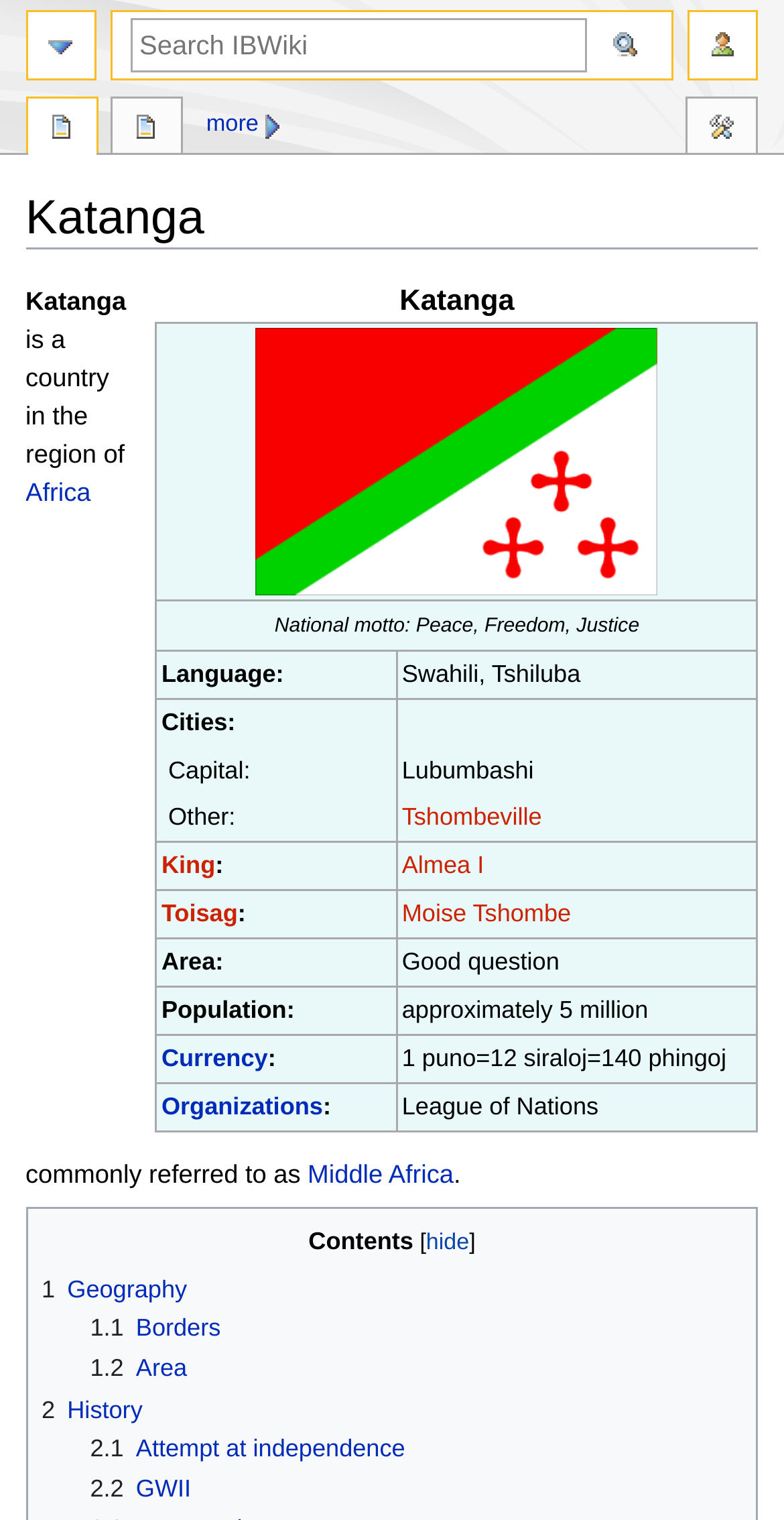Please reply with a single word or brief phrase to the question: 
What is the capital of Katanga?

Lubumbashi